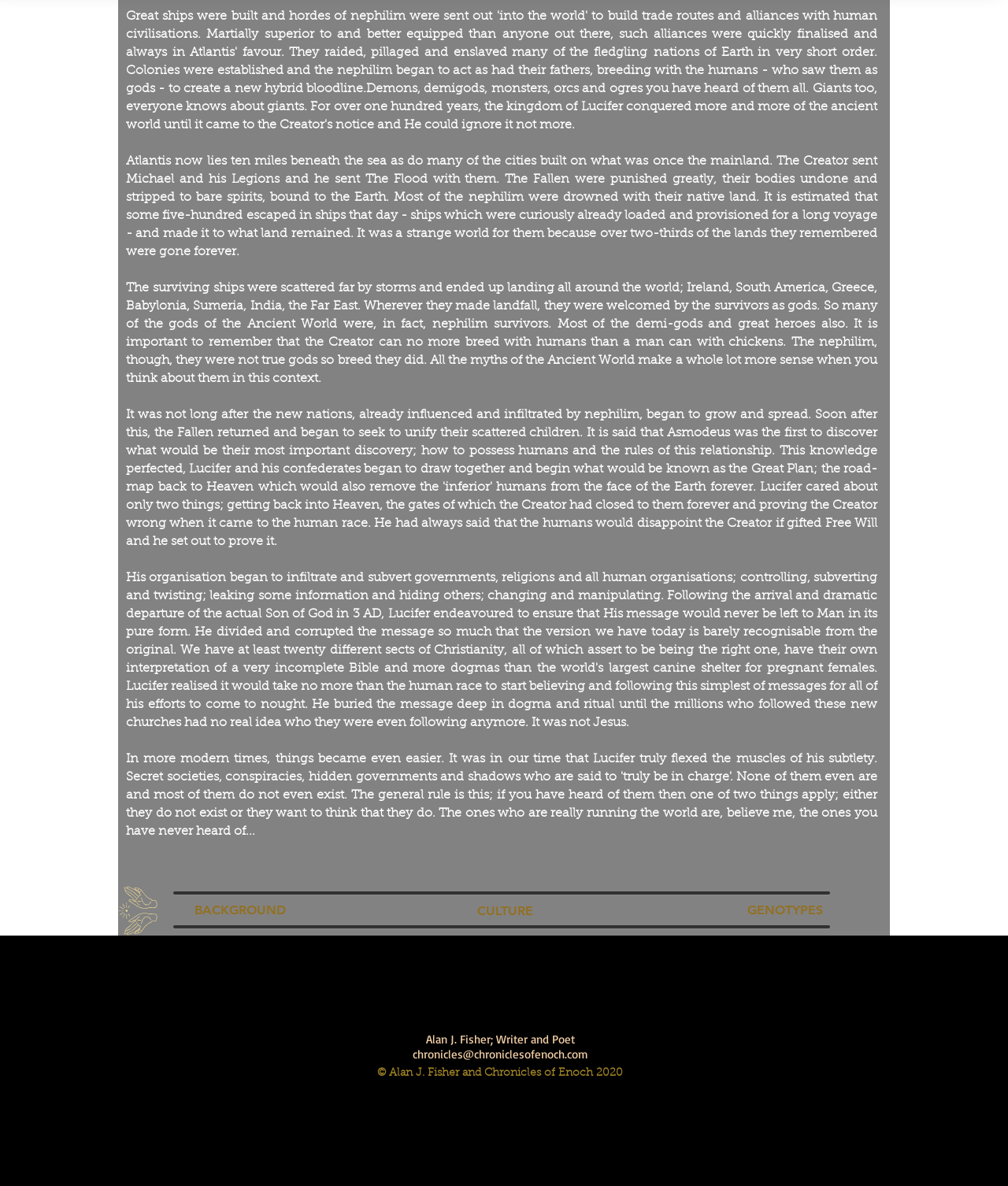Provide the bounding box coordinates of the HTML element described by the text: "Disclaimers".

None